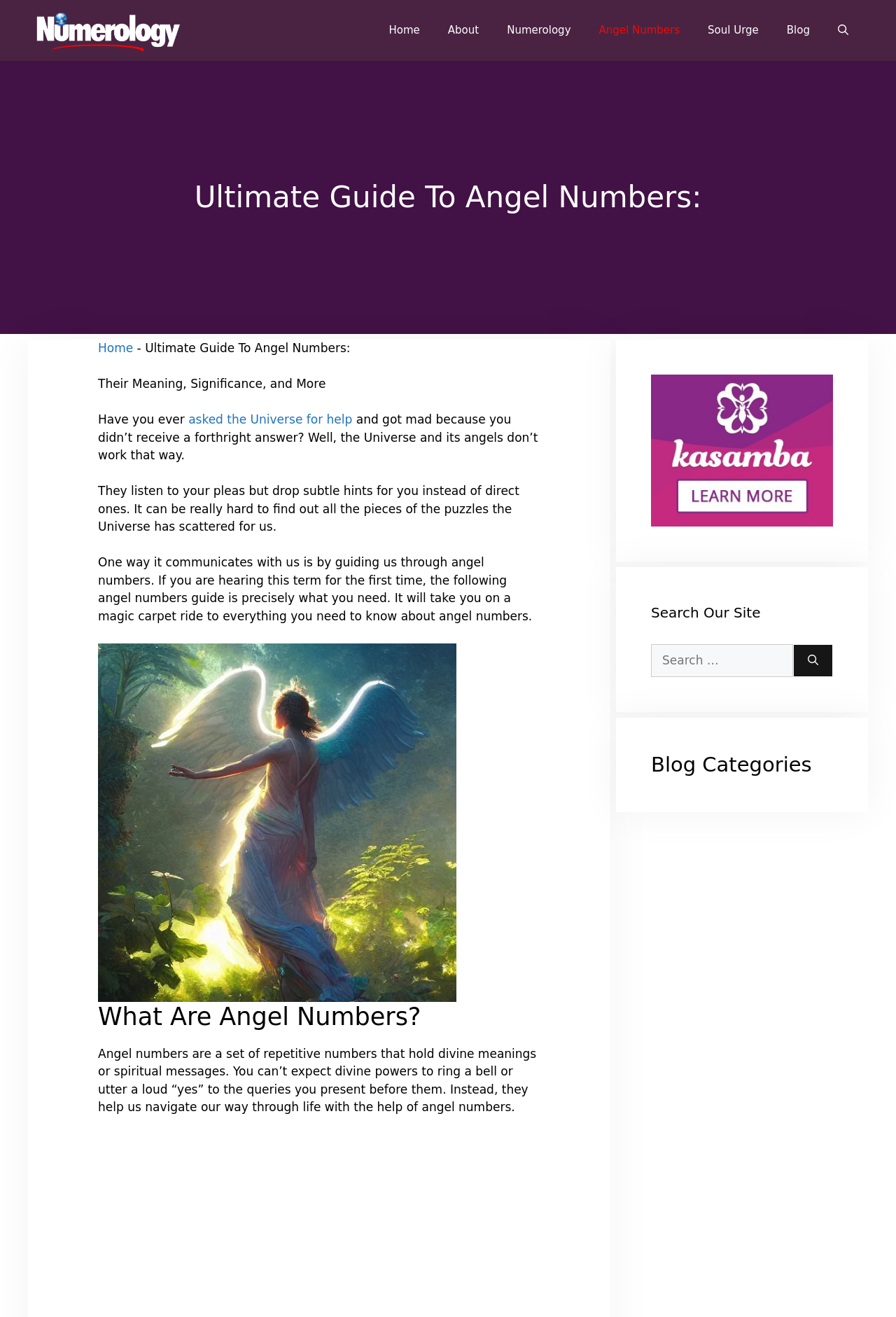Describe the webpage meticulously, covering all significant aspects.

This webpage is an ultimate guide to angel numbers, providing information on their meaning, significance, and more. At the top, there is a banner with the site's name, accompanied by a link and an image. Below the banner, a primary navigation menu is located, featuring links to the home page, about page, numerology, angel numbers, soul urge, blog, and a search bar.

The main content of the page is divided into sections, starting with a heading that reads "Ultimate Guide To Angel Numbers:" followed by a breadcrumbs navigation menu. The breadcrumbs menu shows the current page's location, with links to the home page and the ultimate guide.

The page then introduces the concept of angel numbers, explaining that they are a way for the universe to communicate with us through subtle hints. The text is accompanied by an image of a flying angel. The section is headed by "What Are Angel Numbers?" and provides a detailed explanation of what angel numbers are and how they work.

On the right side of the page, there are three complementary sections. The first section features an image, the second section has a search function with a heading "Search Our Site", and the third section displays "Blog Categories" with a heading.